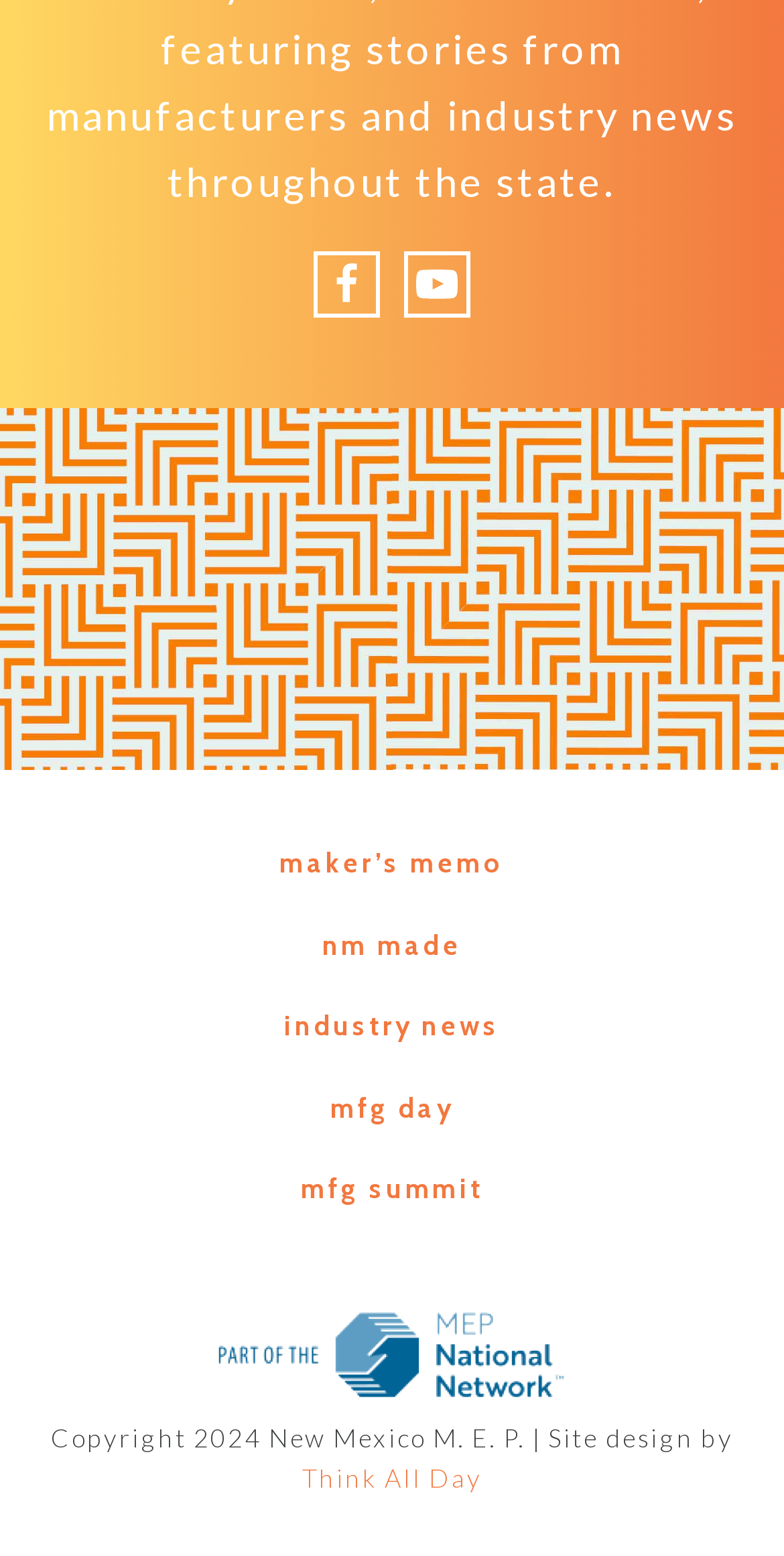Answer the question in a single word or phrase:
What is the logo above the Facebook link?

Facebook